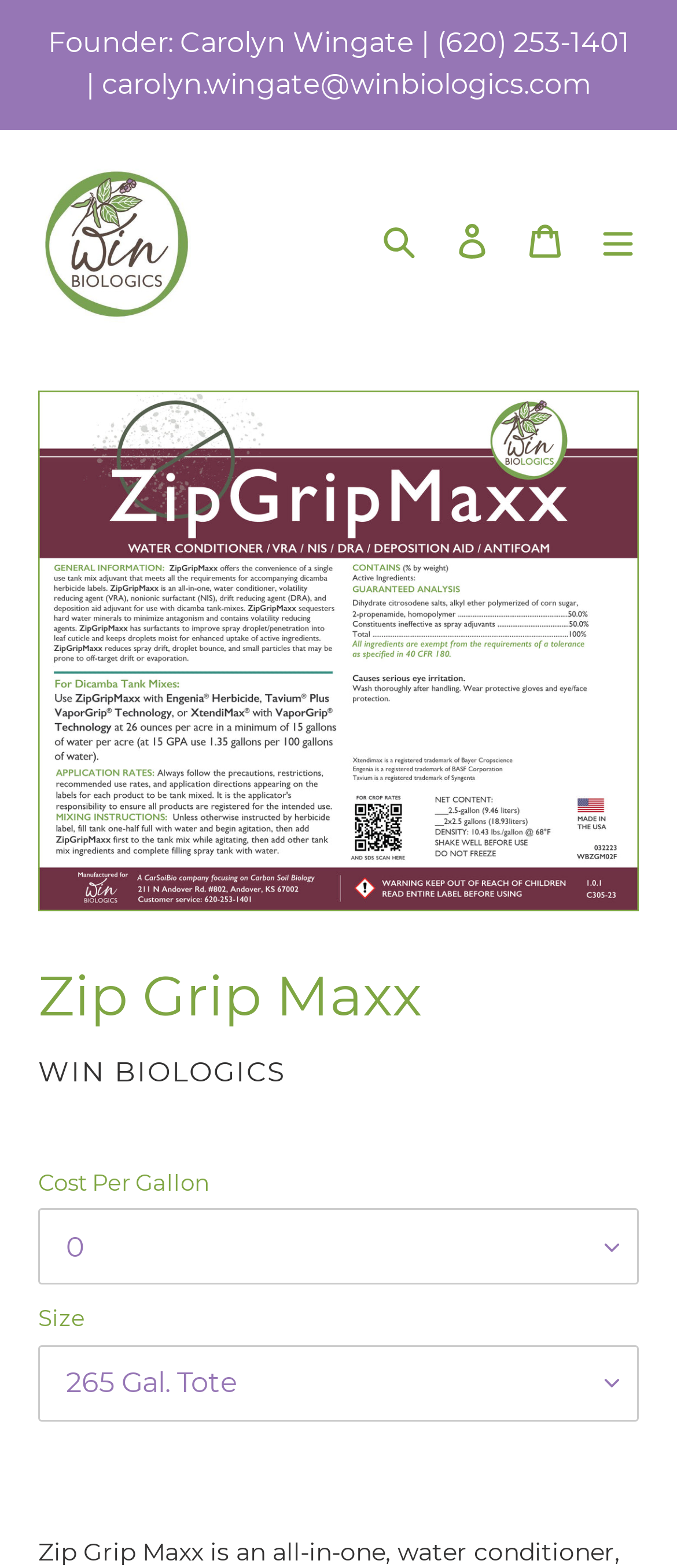Respond to the following question using a concise word or phrase: 
What is the purpose of the 'Cost Per Gallon' dropdown?

To select cost per gallon